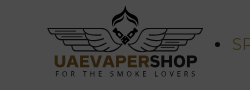What does the wing imagery in the logo symbolize?
Refer to the image and provide a one-word or short phrase answer.

Freedom and lifestyle choice